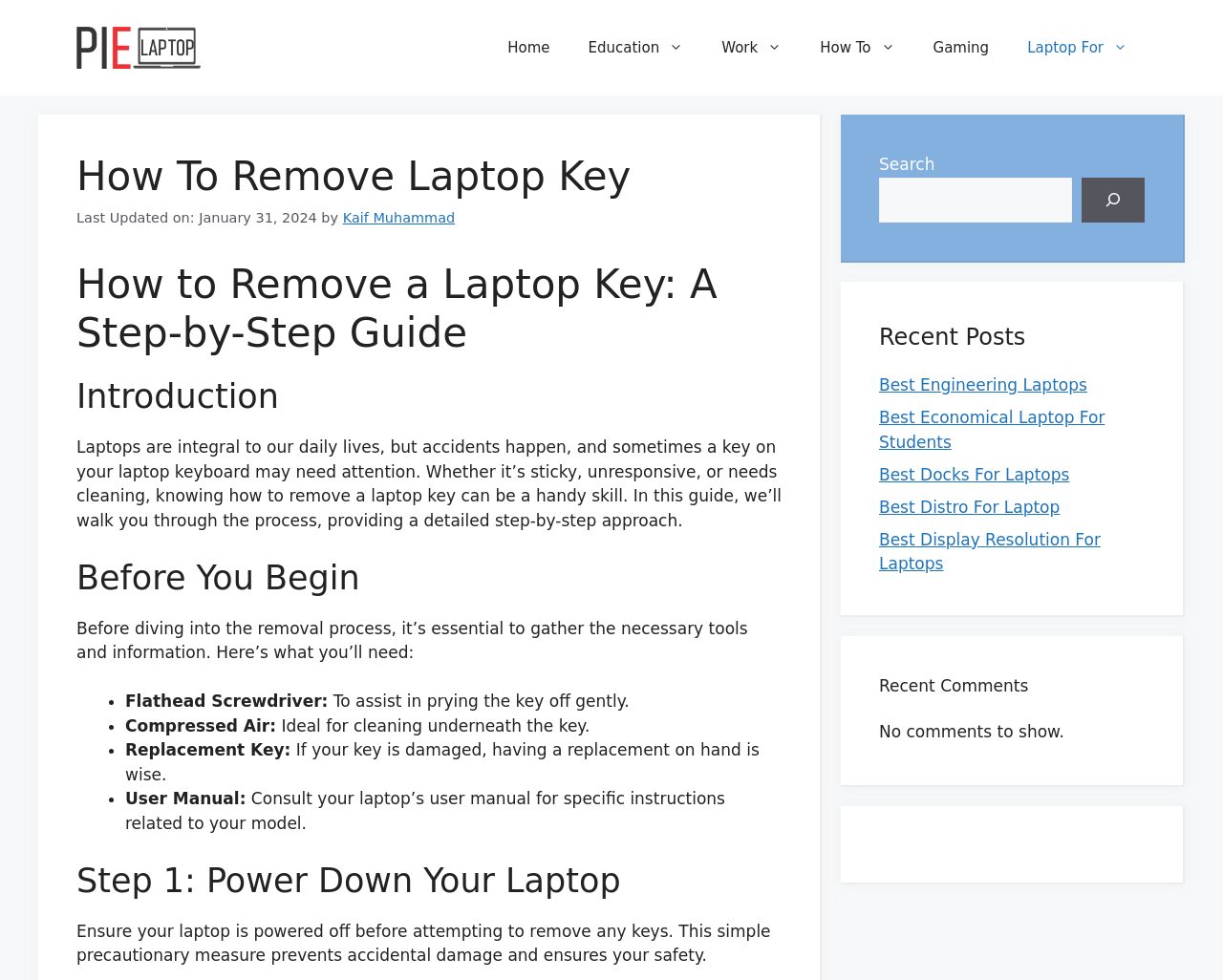What is the first step in removing a laptop key?
Answer with a single word or phrase, using the screenshot for reference.

Power Down Your Laptop